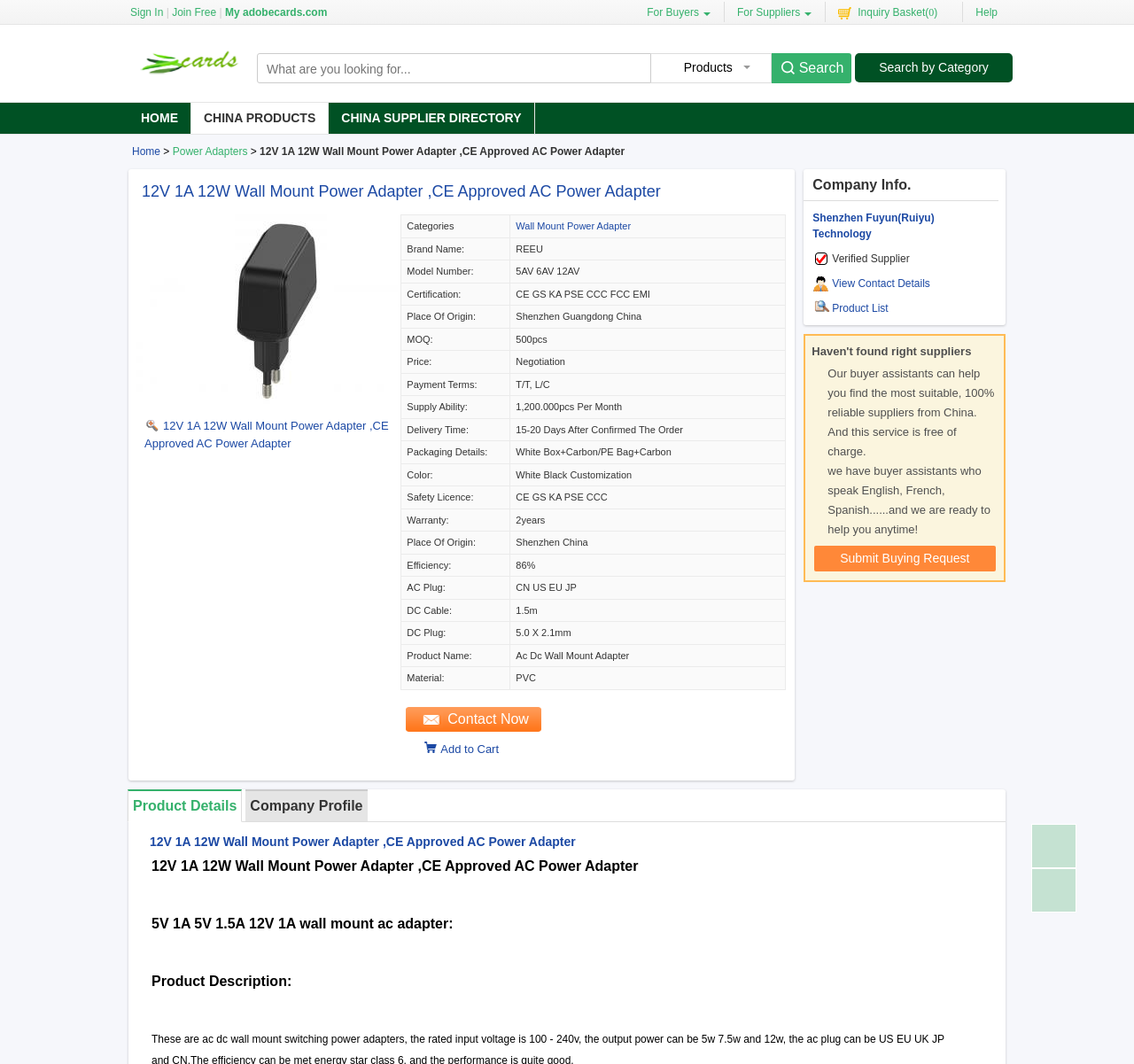What is the packaging detail?
Use the information from the screenshot to give a comprehensive response to the question.

I found the packaging detail by looking at the table element with the header 'Packaging Details:' and the corresponding cell containing the text 'White Box+Carbon/PE Bag+Carbon', which is located in the product details section of the webpage.